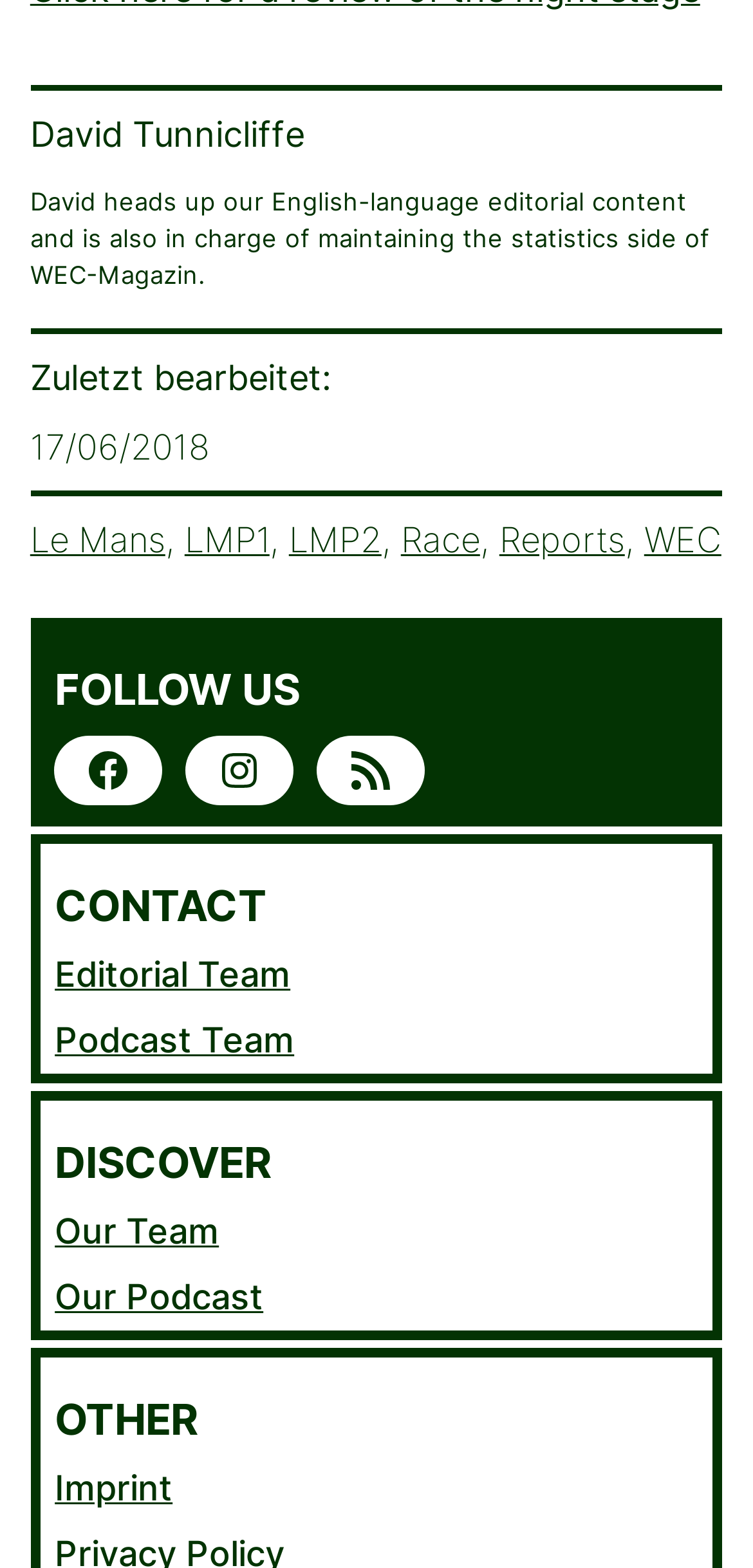Locate the bounding box of the UI element described by: "Our Podcast" in the given webpage screenshot.

[0.073, 0.814, 0.35, 0.84]